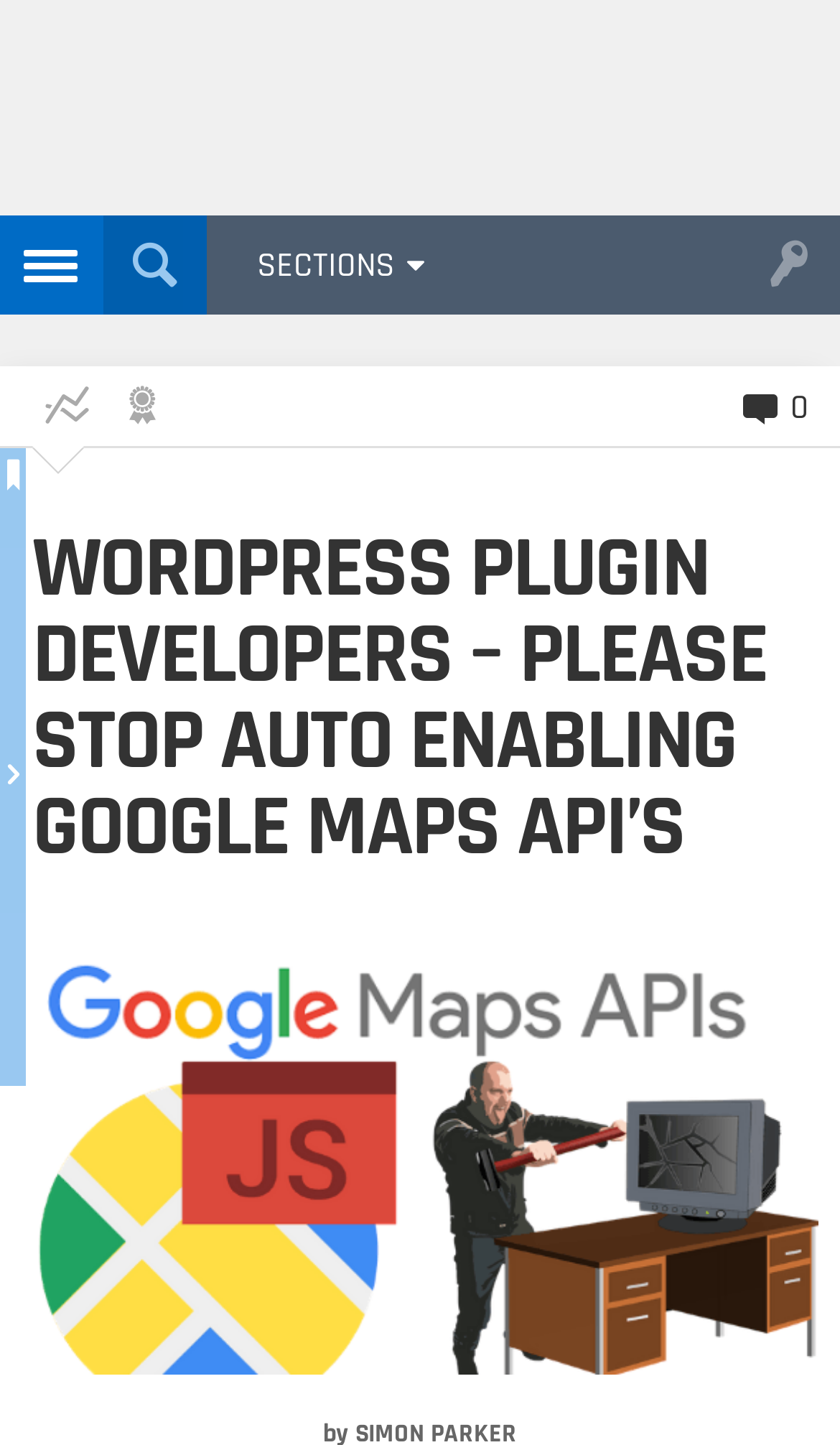Use a single word or phrase to answer the question:
How many sections are there on the page?

1